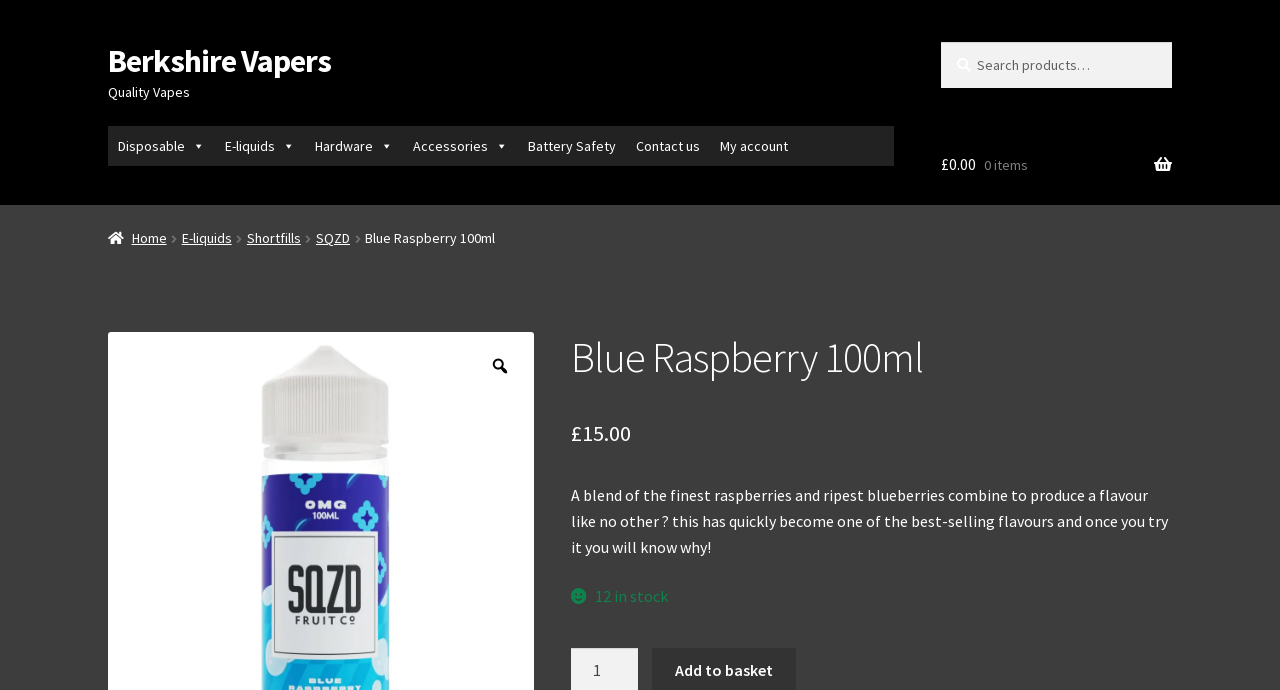What is the name of the e-liquid flavor?
Respond to the question with a single word or phrase according to the image.

Blue Raspberry